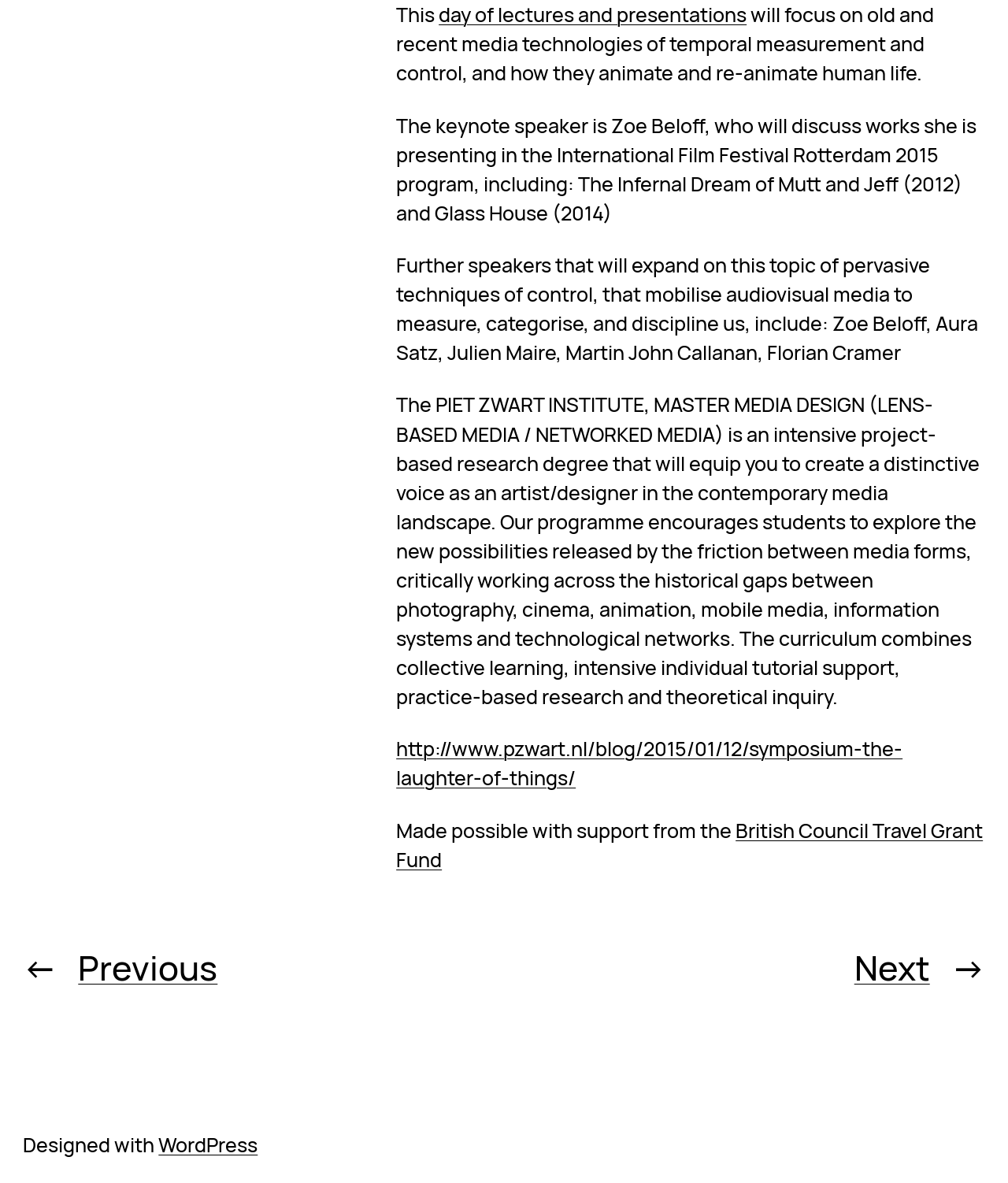Please find the bounding box for the following UI element description. Provide the coordinates in (top-left x, top-left y, bottom-right x, bottom-right y) format, with values between 0 and 1: British Council Travel Grant Fund

[0.393, 0.69, 0.975, 0.738]